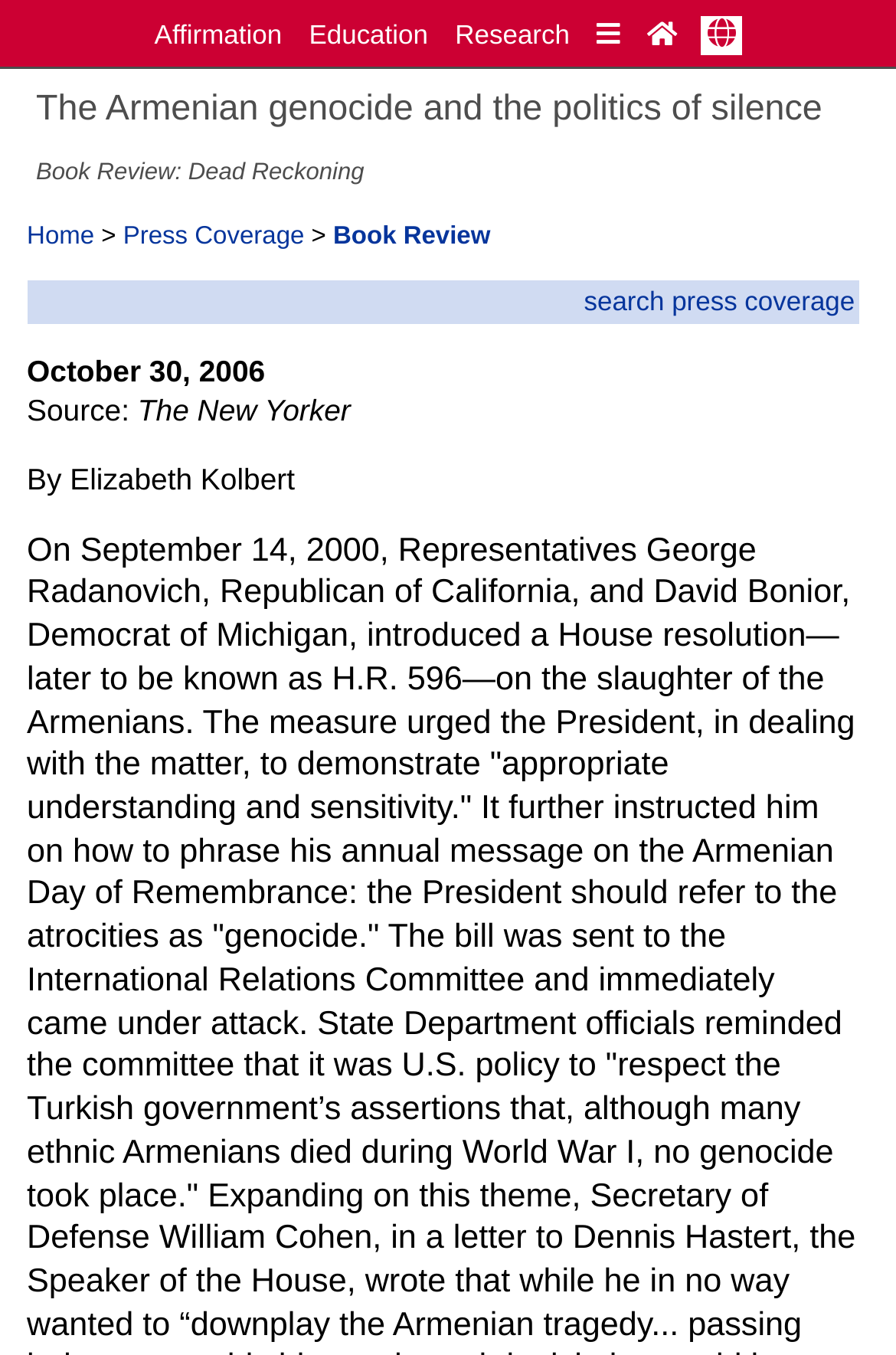Describe in detail what you see on the webpage.

The webpage is about the Armenian Genocide and its related topics. At the top, there are six links: "Affirmation", "Education", "Research", "Quick Reference", "Home Page", and an empty link. Below these links, there is a large heading that reads "The Armenian genocide and the politics of silence". 

On the left side, there is a navigation menu with links to "Home", "Press Coverage", and "Book Review". The "Press Coverage" link is currently selected. 

To the right of the navigation menu, there is a section with a heading "Book Review: Dead Reckoning". Below this heading, there is a search bar labeled "search press coverage". 

Further down, there is an article or news piece with a publication date of October 30, 2006. The article is from The New Yorker and written by Elizabeth Kolbert.